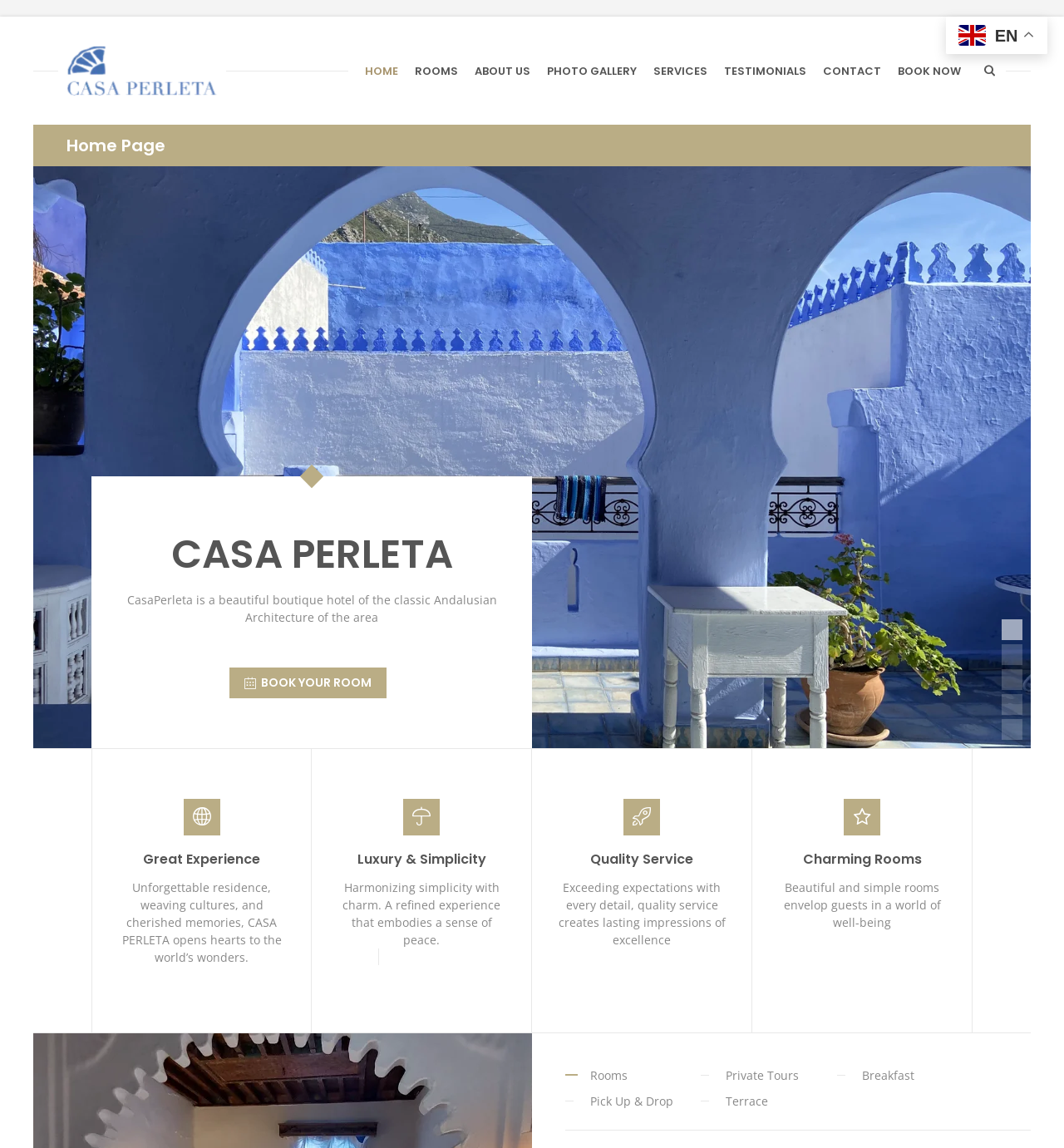Determine the coordinates of the bounding box that should be clicked to complete the instruction: "Click the BOOK YOUR ROOM button". The coordinates should be represented by four float numbers between 0 and 1: [left, top, right, bottom].

[0.215, 0.581, 0.363, 0.608]